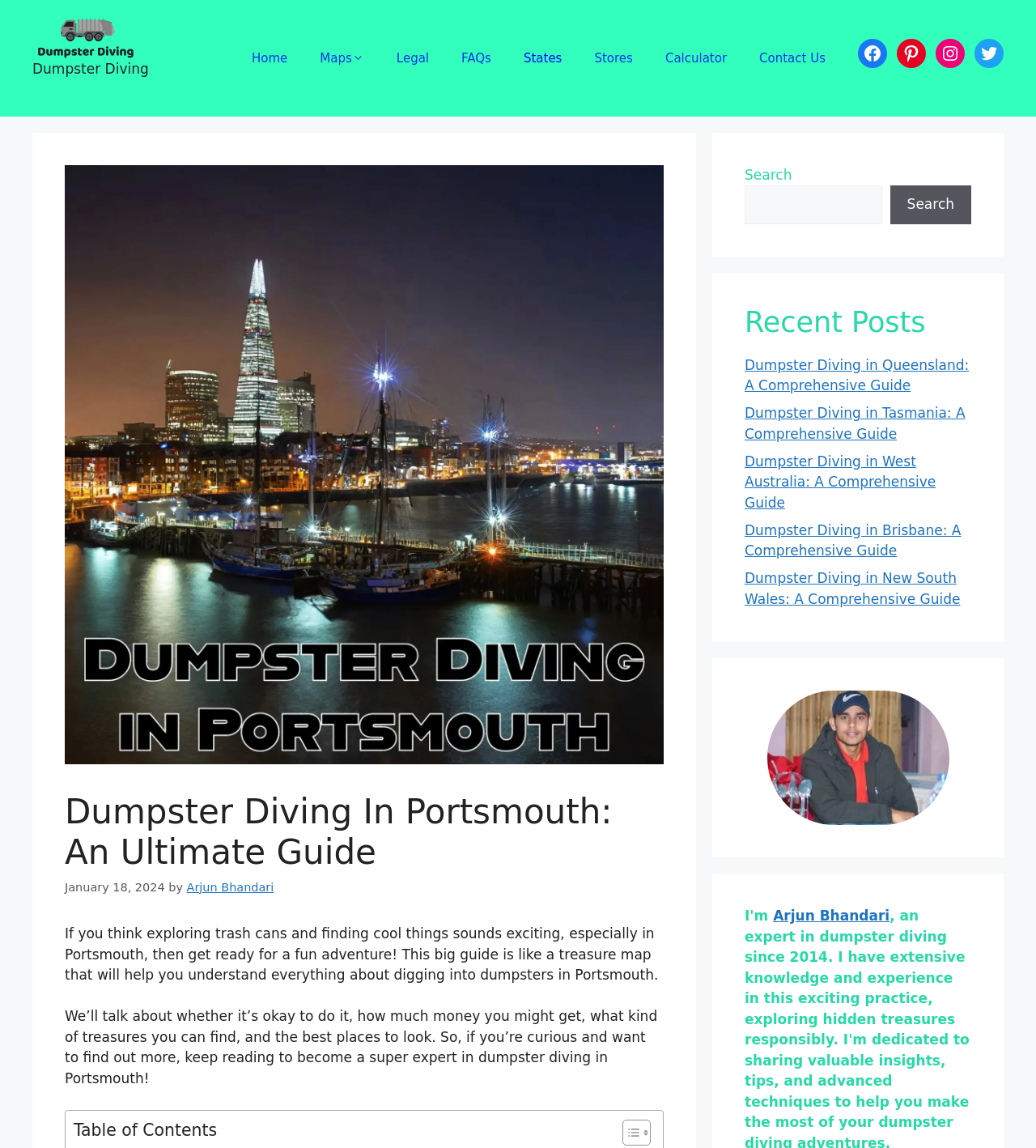Give a one-word or short phrase answer to the question: 
How many social media links are available in the top-right corner?

4